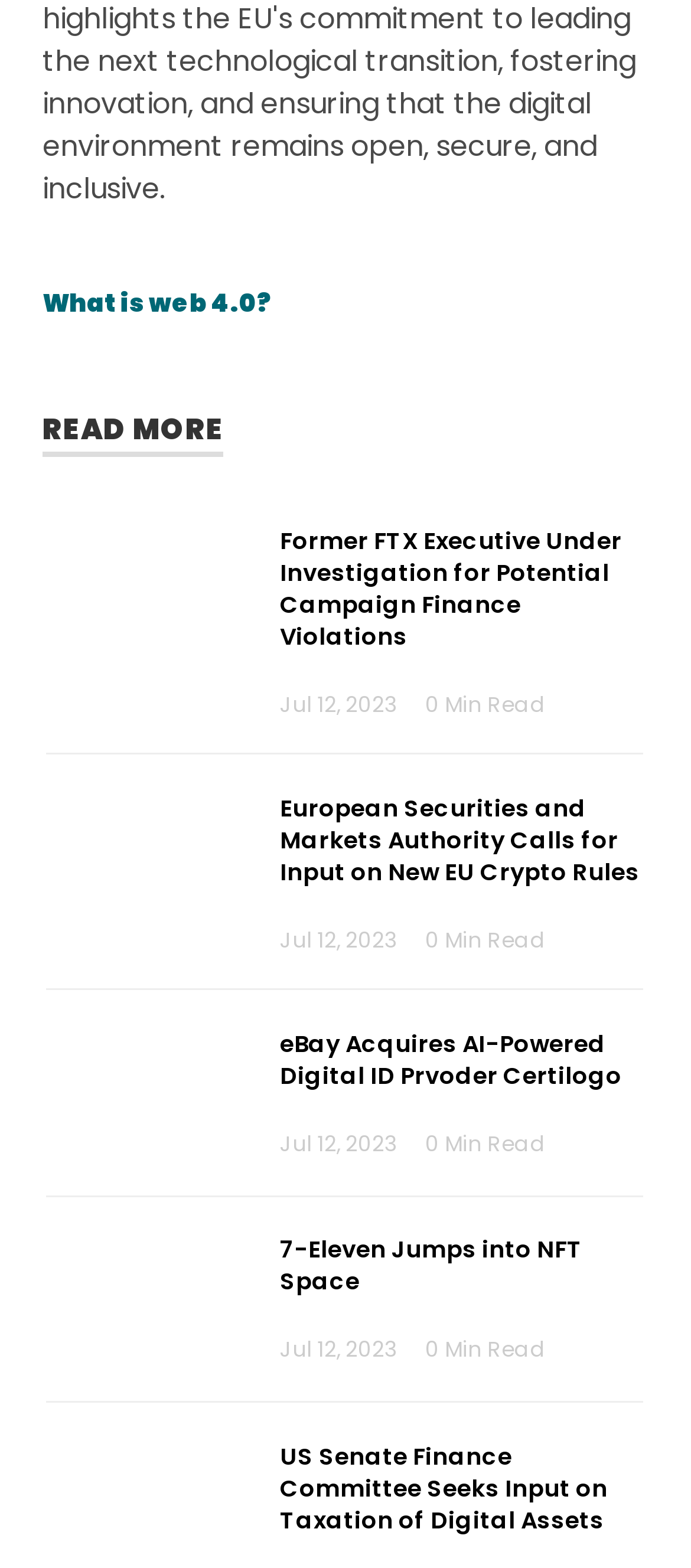What is the topic of the first news article?
Please provide a single word or phrase as your answer based on the screenshot.

FTX Executive